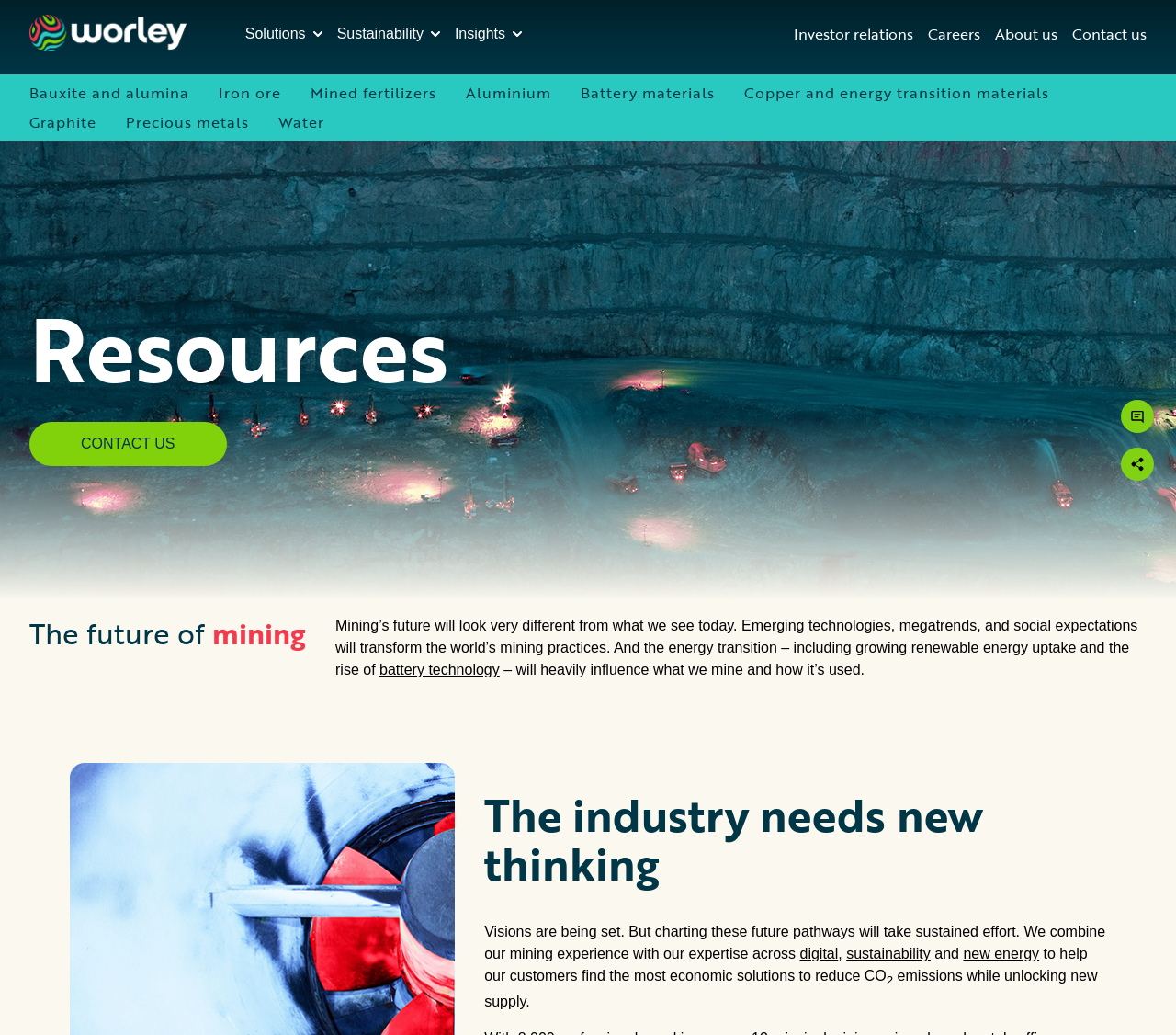Please identify the bounding box coordinates of the element that needs to be clicked to execute the following command: "Click on the Solutions button". Provide the bounding box using four float numbers between 0 and 1, formatted as [left, top, right, bottom].

[0.208, 0.022, 0.274, 0.044]